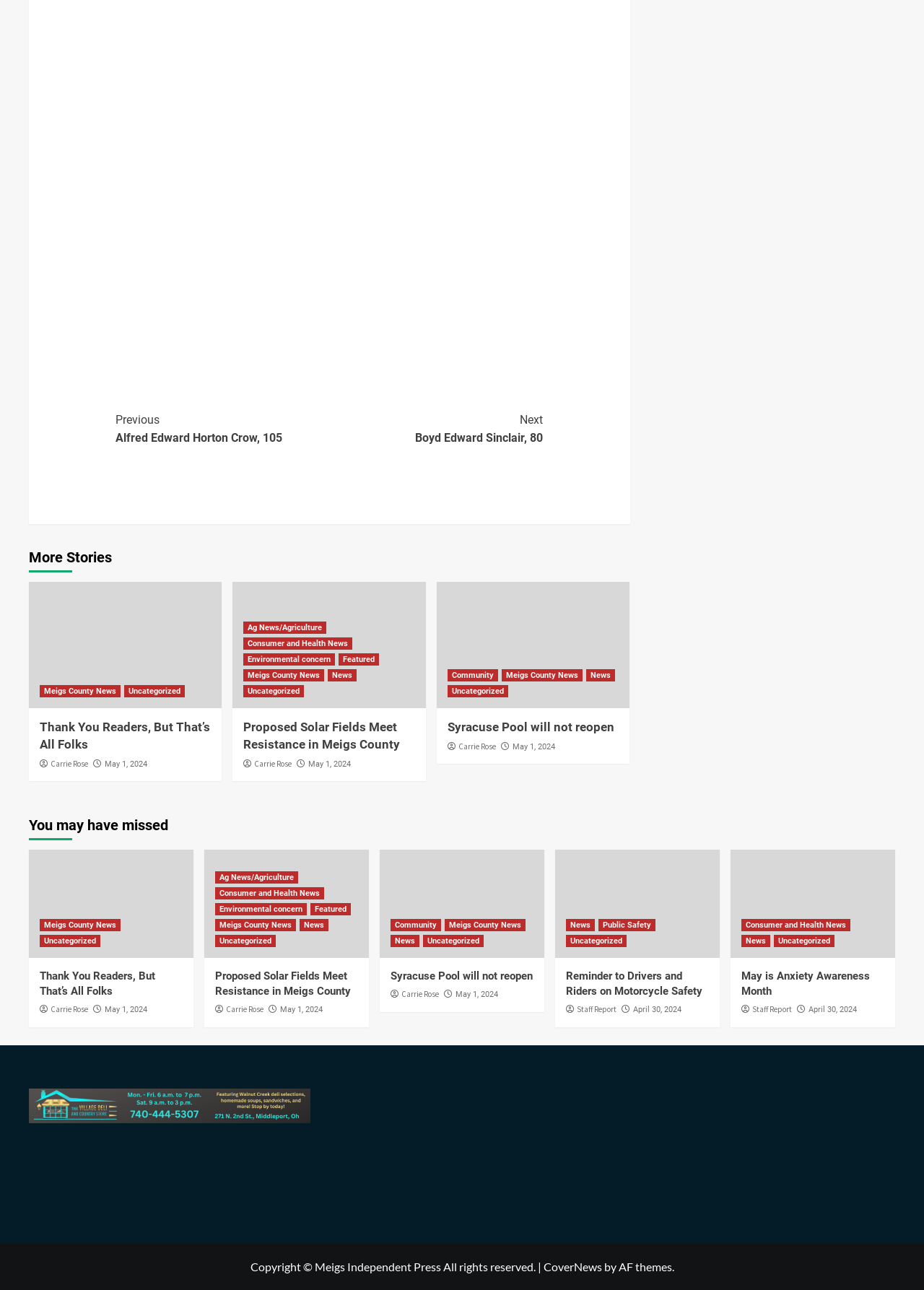Determine the bounding box coordinates of the element that should be clicked to execute the following command: "Check out Hard Baits".

None